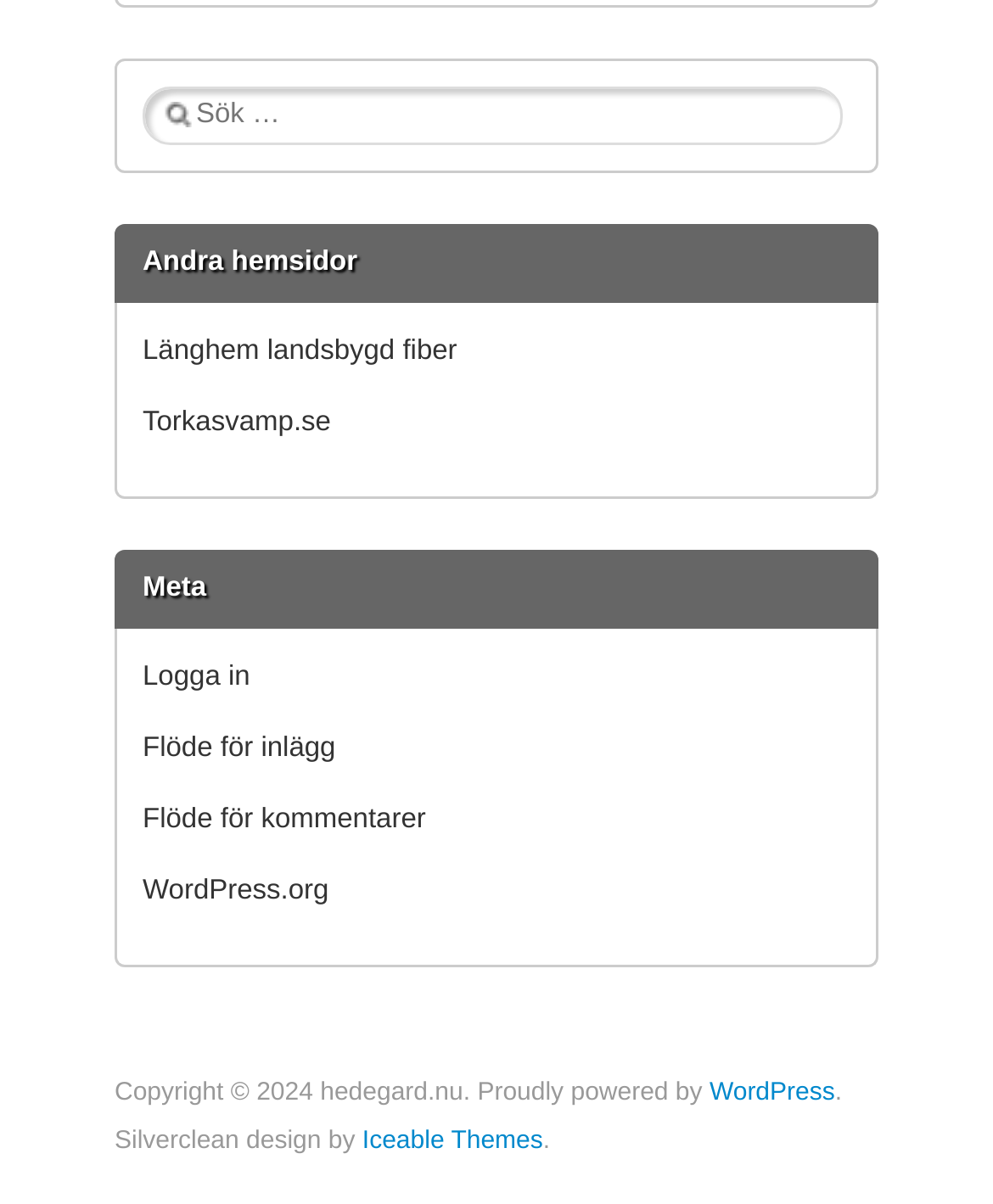Give a one-word or one-phrase response to the question:
How many types of feeds are available?

2